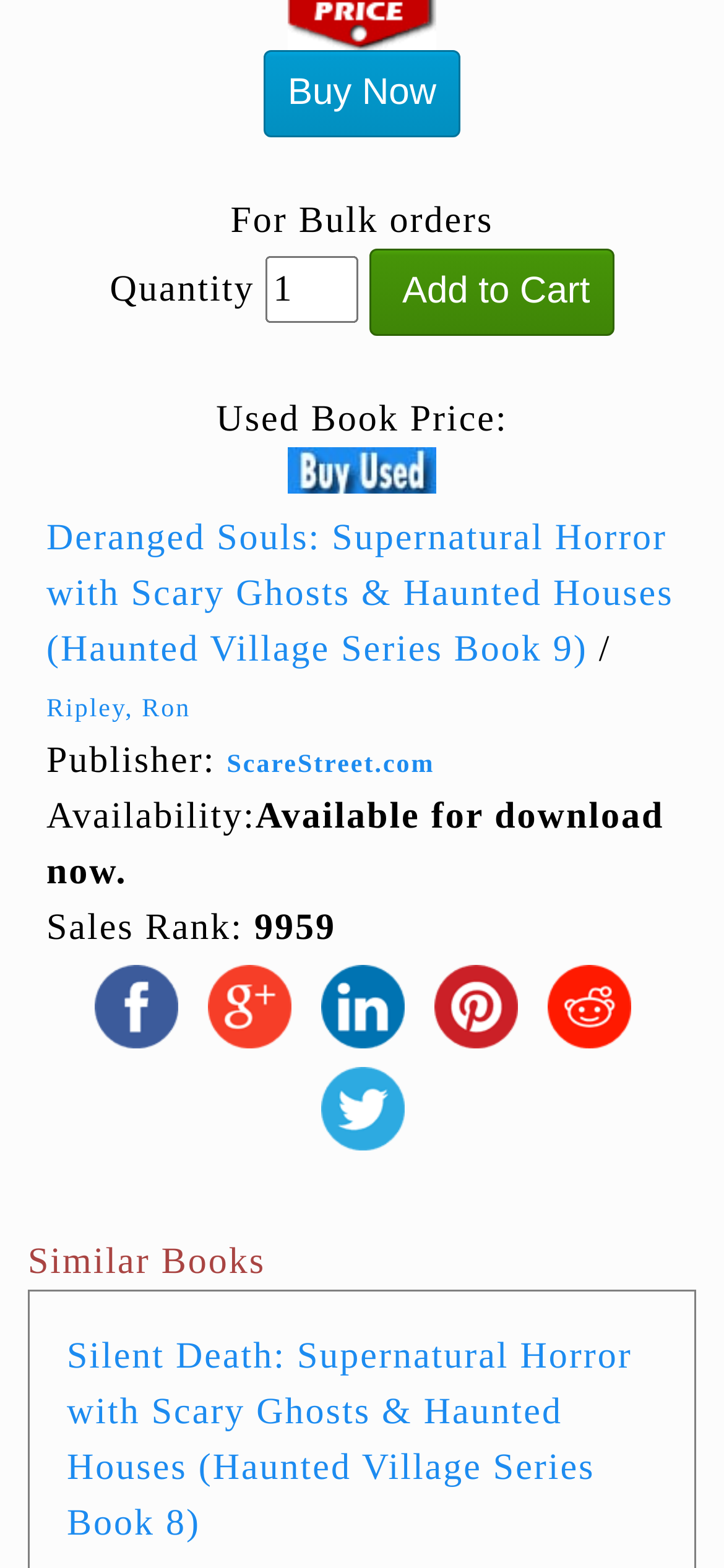Is the book available for download?
Could you please answer the question thoroughly and with as much detail as possible?

The webpage mentions the availability of the book in the LayoutTableCell element with the text 'Availability:Available for download now.'. This indicates that the book is available for download.